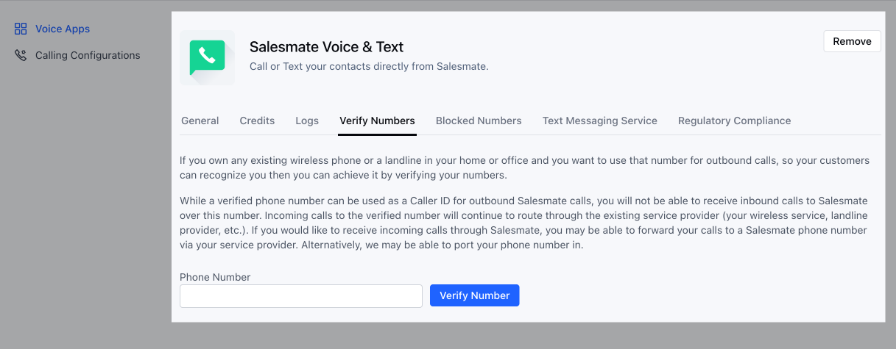Using the information shown in the image, answer the question with as much detail as possible: What type of calls can a verified number receive?

A verified number can serve as a Caller ID for outgoing Salesmate calls, but it will not receive inbound calls unless properly configured through the user's existing phone service provider.